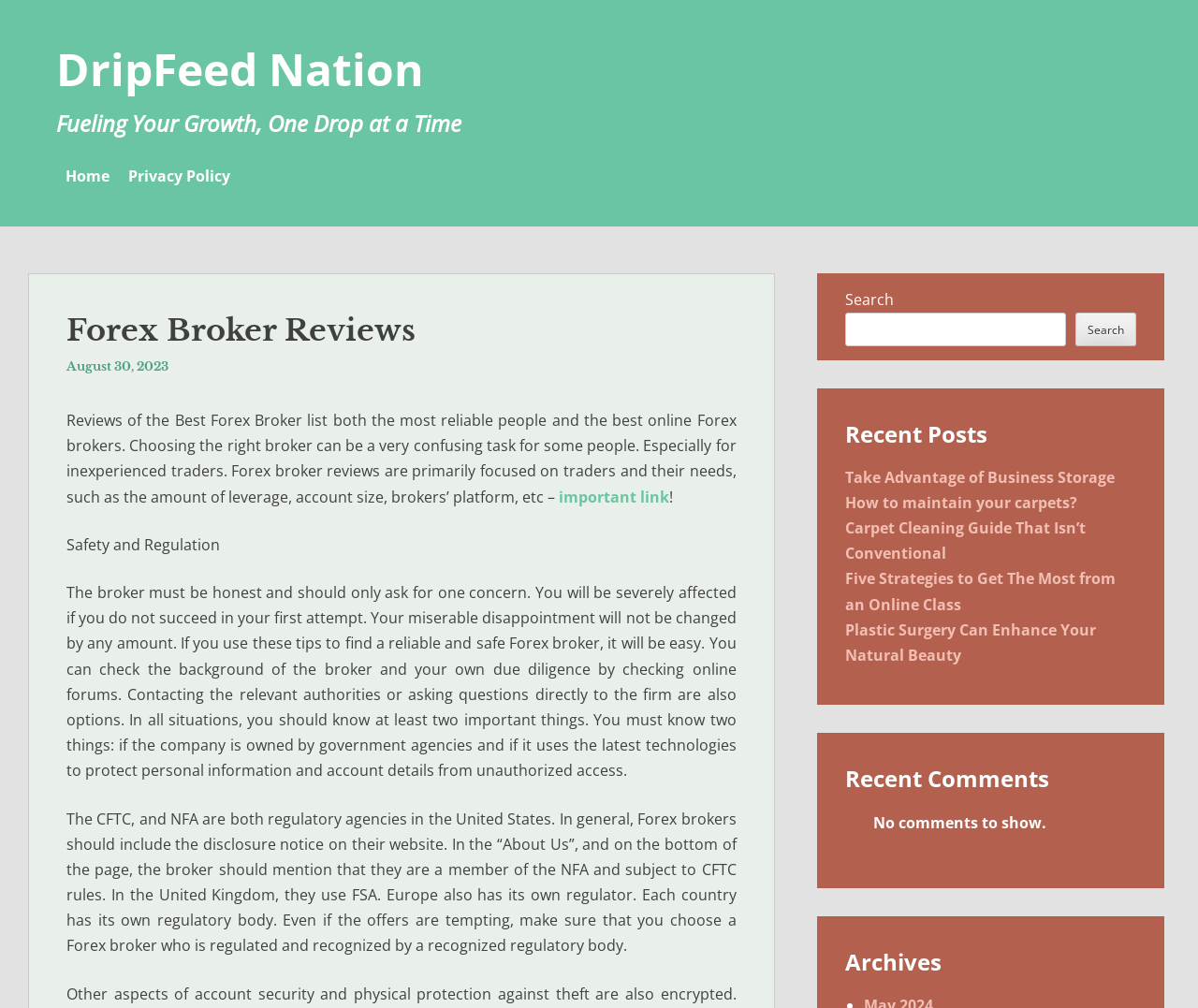Identify the bounding box for the given UI element using the description provided. Coordinates should be in the format (top-left x, top-left y, bottom-right x, bottom-right y) and must be between 0 and 1. Here is the description: August 30, 2023

[0.055, 0.356, 0.141, 0.37]